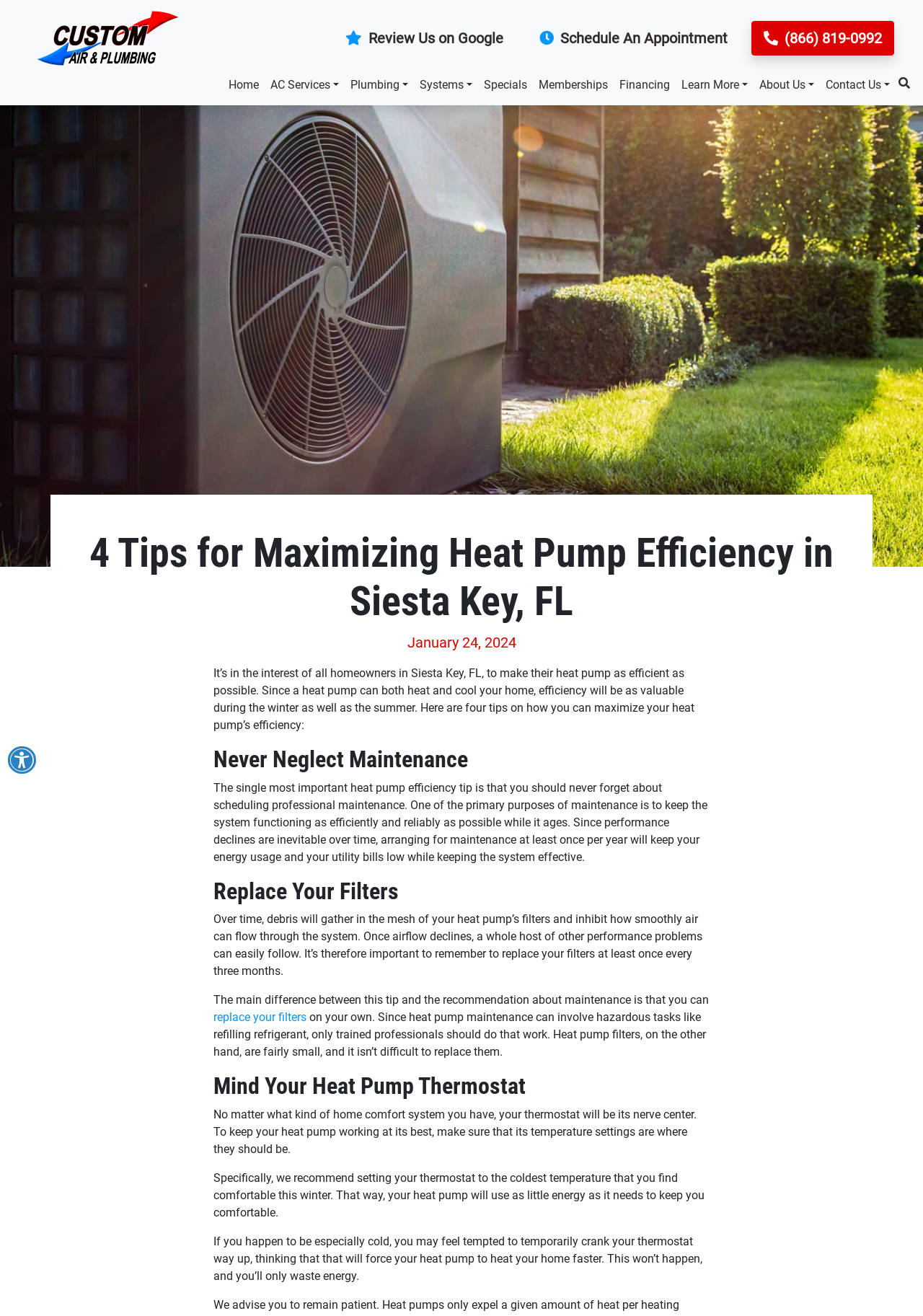What is the recommended thermostat setting?
From the details in the image, provide a complete and detailed answer to the question.

The webpage recommends setting the thermostat to the coldest temperature that you find comfortable, so that the heat pump uses as little energy as necessary to keep you comfortable.